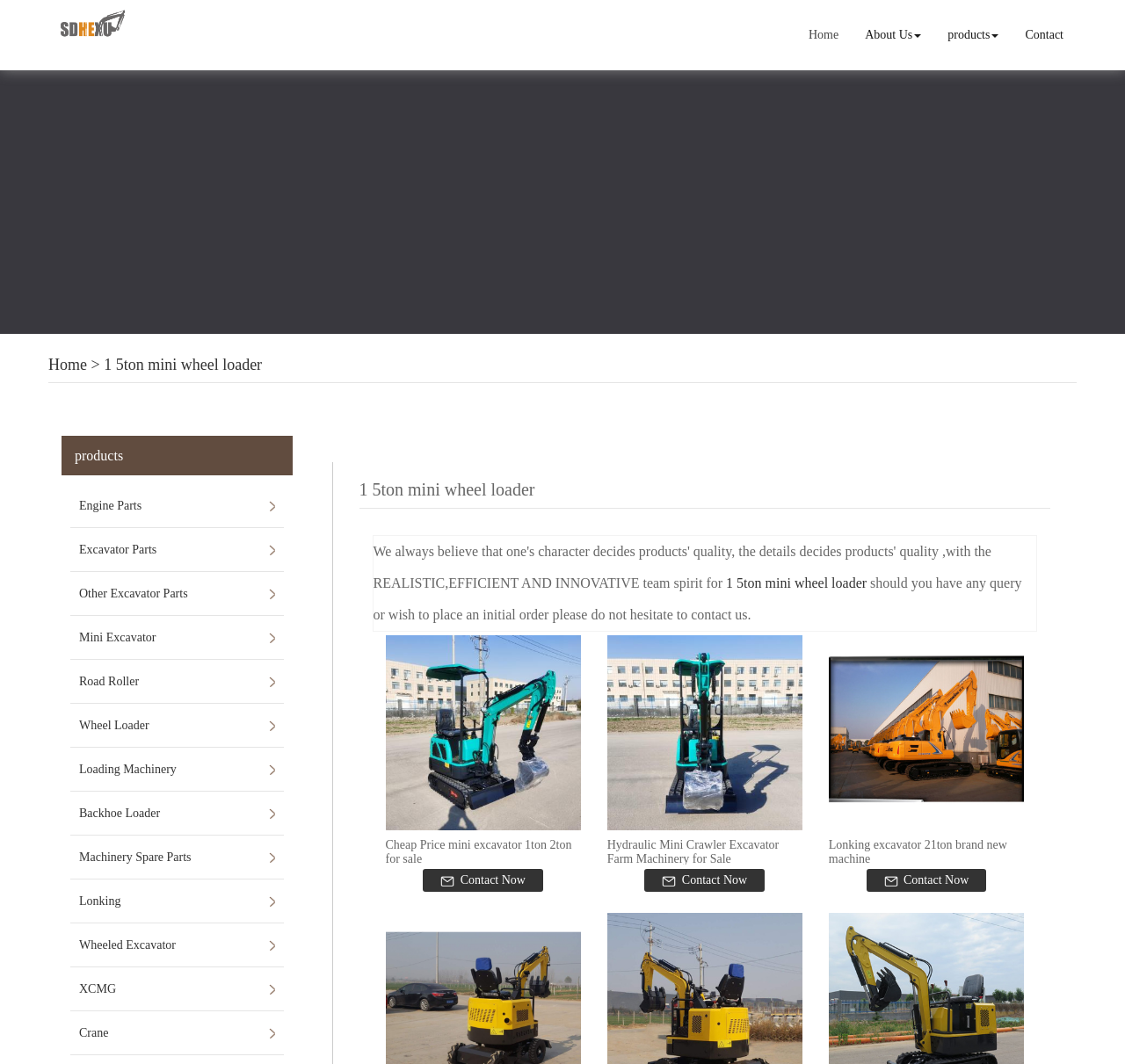Refer to the screenshot and answer the following question in detail:
What is the purpose of the 'Contact Now' button?

I found the purpose of the 'Contact Now' button by looking at its location and context, it is located below each product description, and it is likely used to contact the company for more information or to place an order.